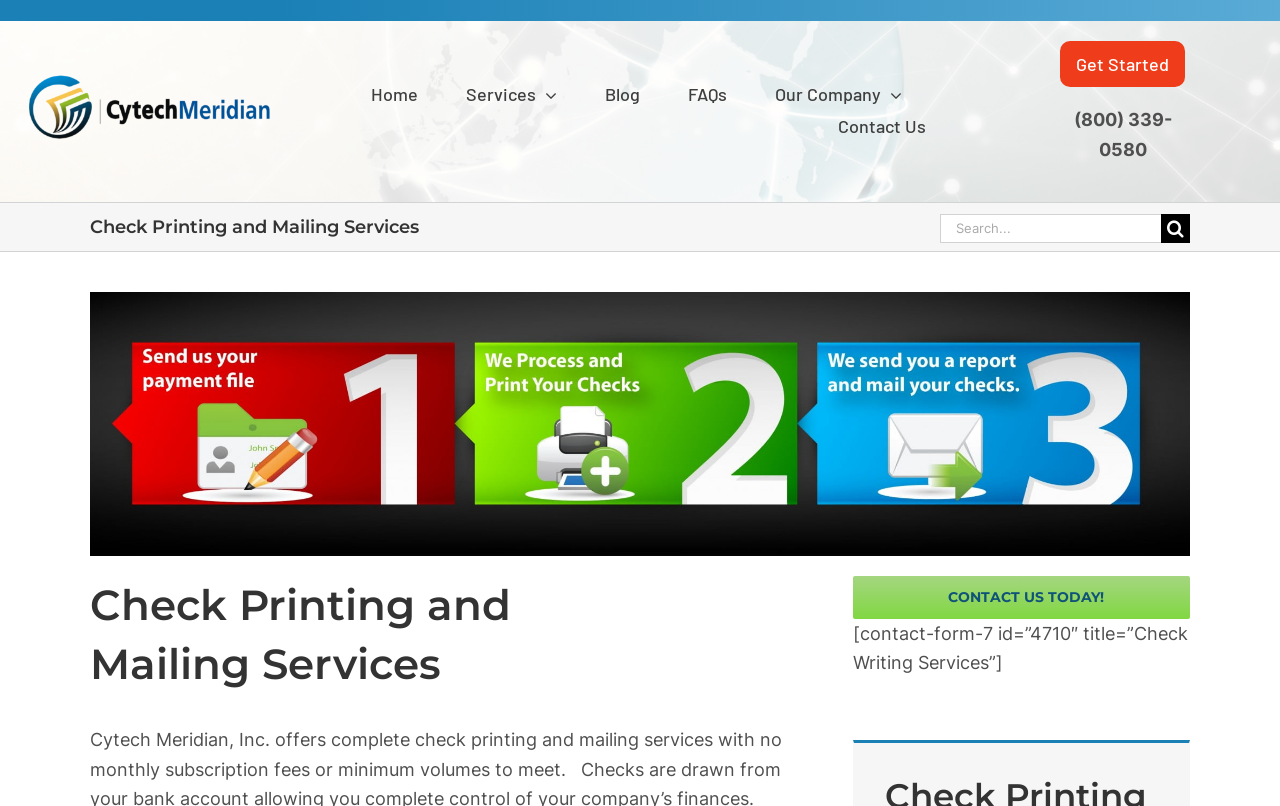What is the purpose of the 'Get Started' link?
Please use the image to provide an in-depth answer to the question.

I inferred the purpose of the 'Get Started' link by considering its location and text. It is a prominent link located at [0.828, 0.051, 0.926, 0.108] and is likely to be a call-to-action, indicating that it is meant to initiate a process or take the user to the next step.